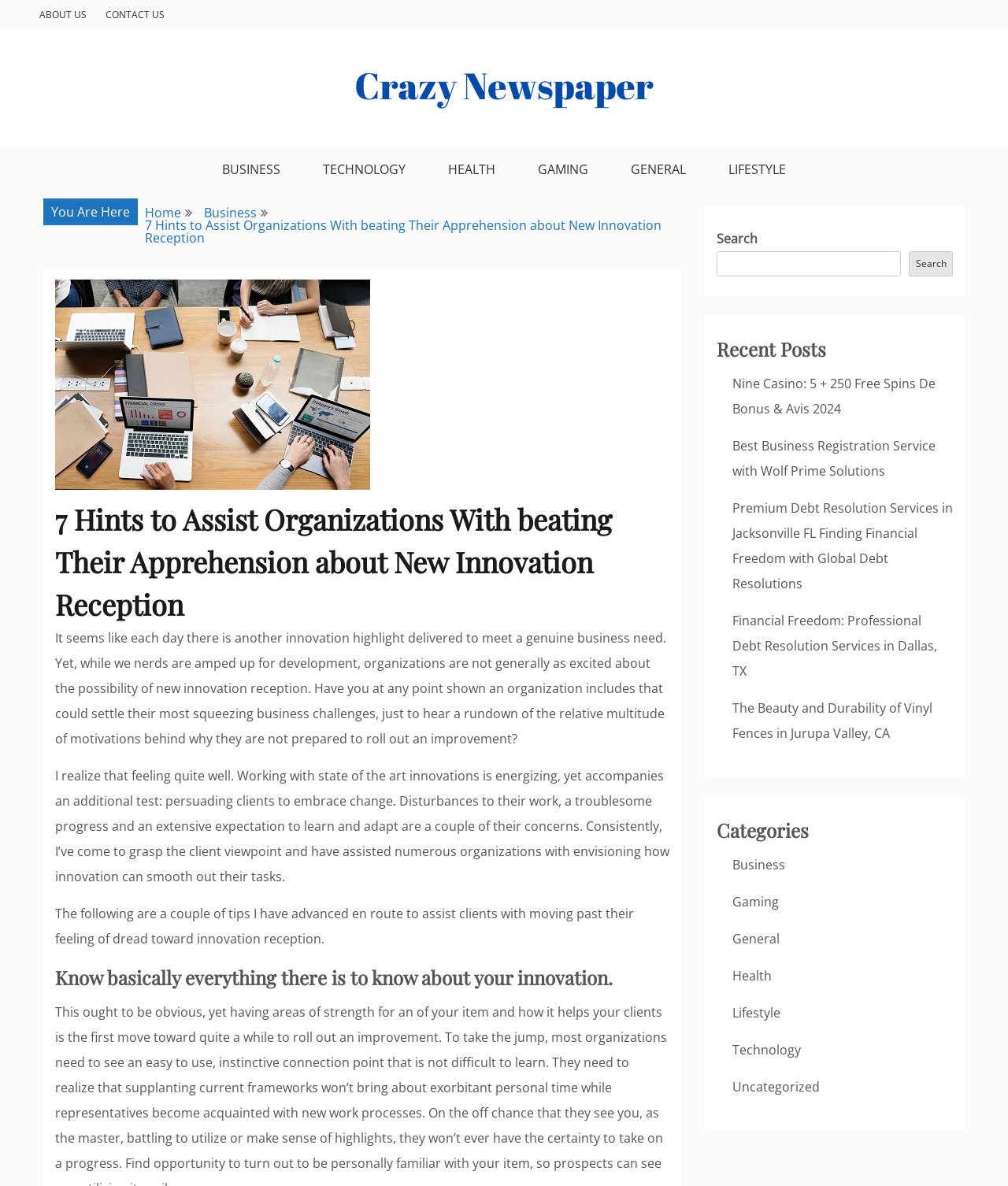Give a succinct answer to this question in a single word or phrase: 
What categories are available on the website?

Business, Technology, Health, Gaming, Lifestyle, General, Uncategorized